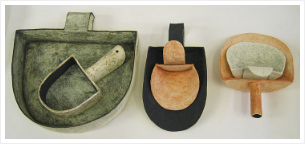Please give a short response to the question using one word or a phrase:
How many scoops are in the 'SCOOP' series?

Three